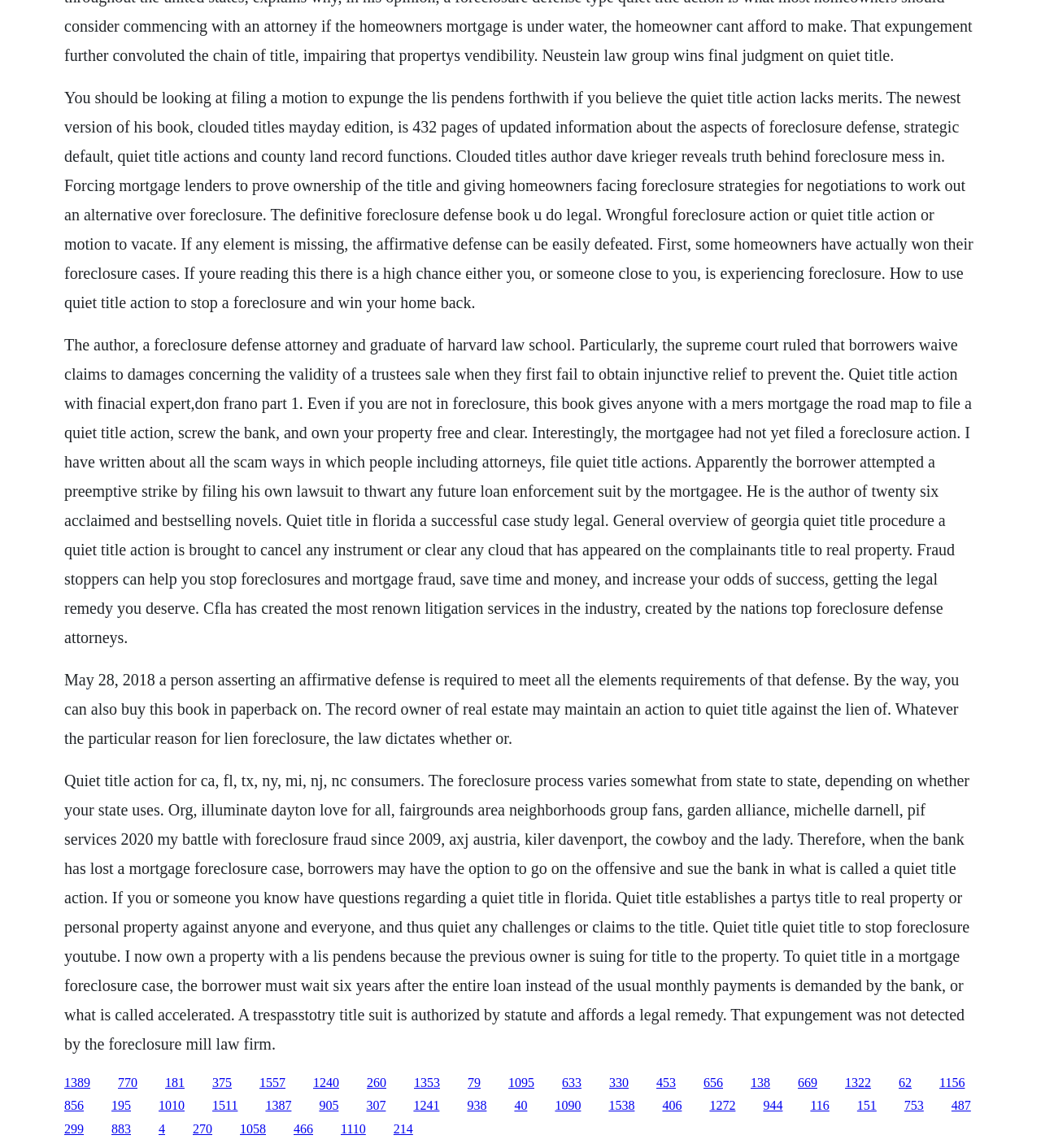What is the main topic of this webpage?
Please provide a detailed and thorough answer to the question.

Based on the content of the webpage, it appears to be discussing foreclosure defense strategies, quiet title actions, and related legal concepts, indicating that the main topic of this webpage is foreclosure defense.